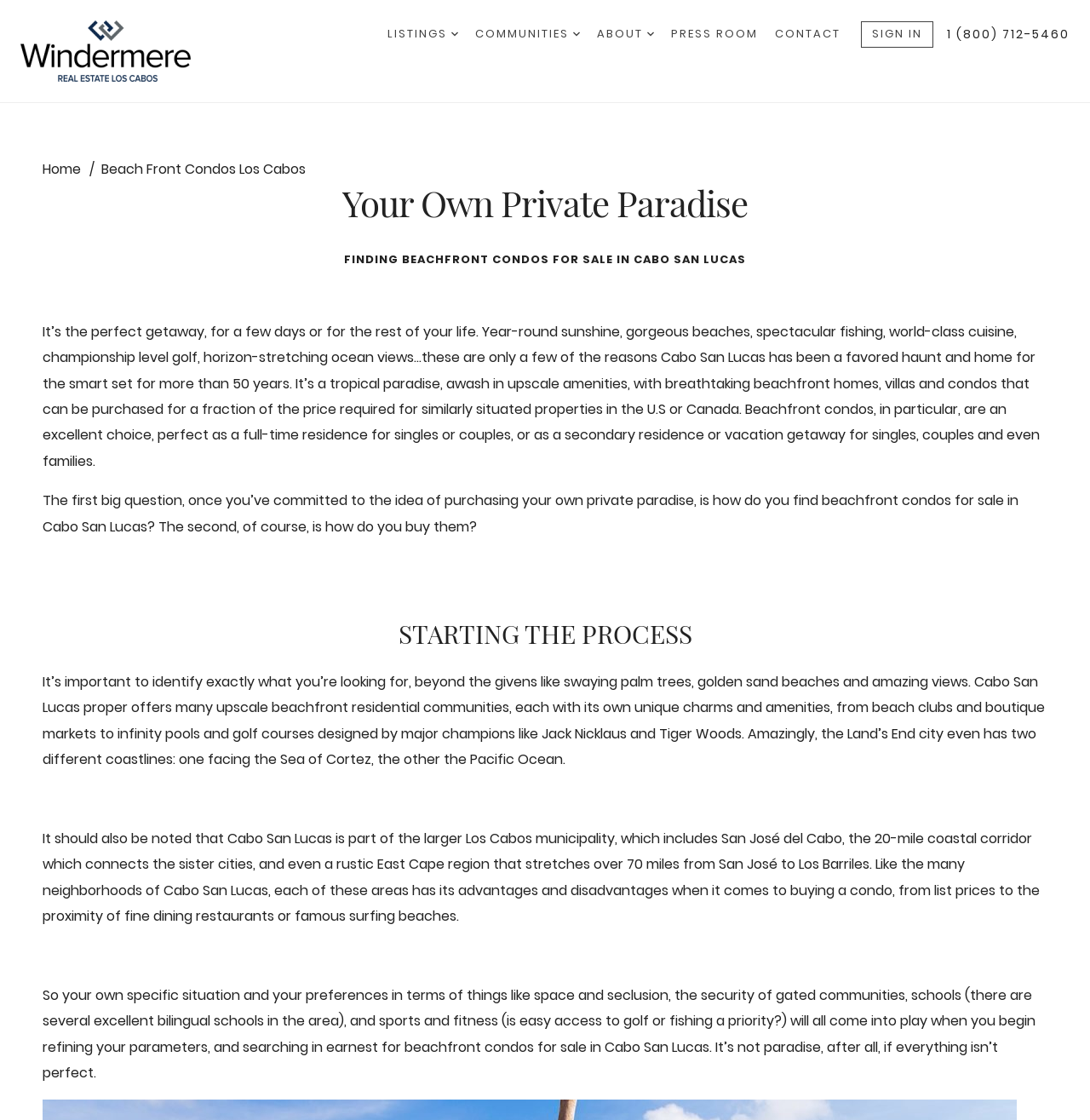What is the importance of considering the unique charms and amenities of different residential communities?
Look at the screenshot and give a one-word or phrase answer.

To make an informed decision